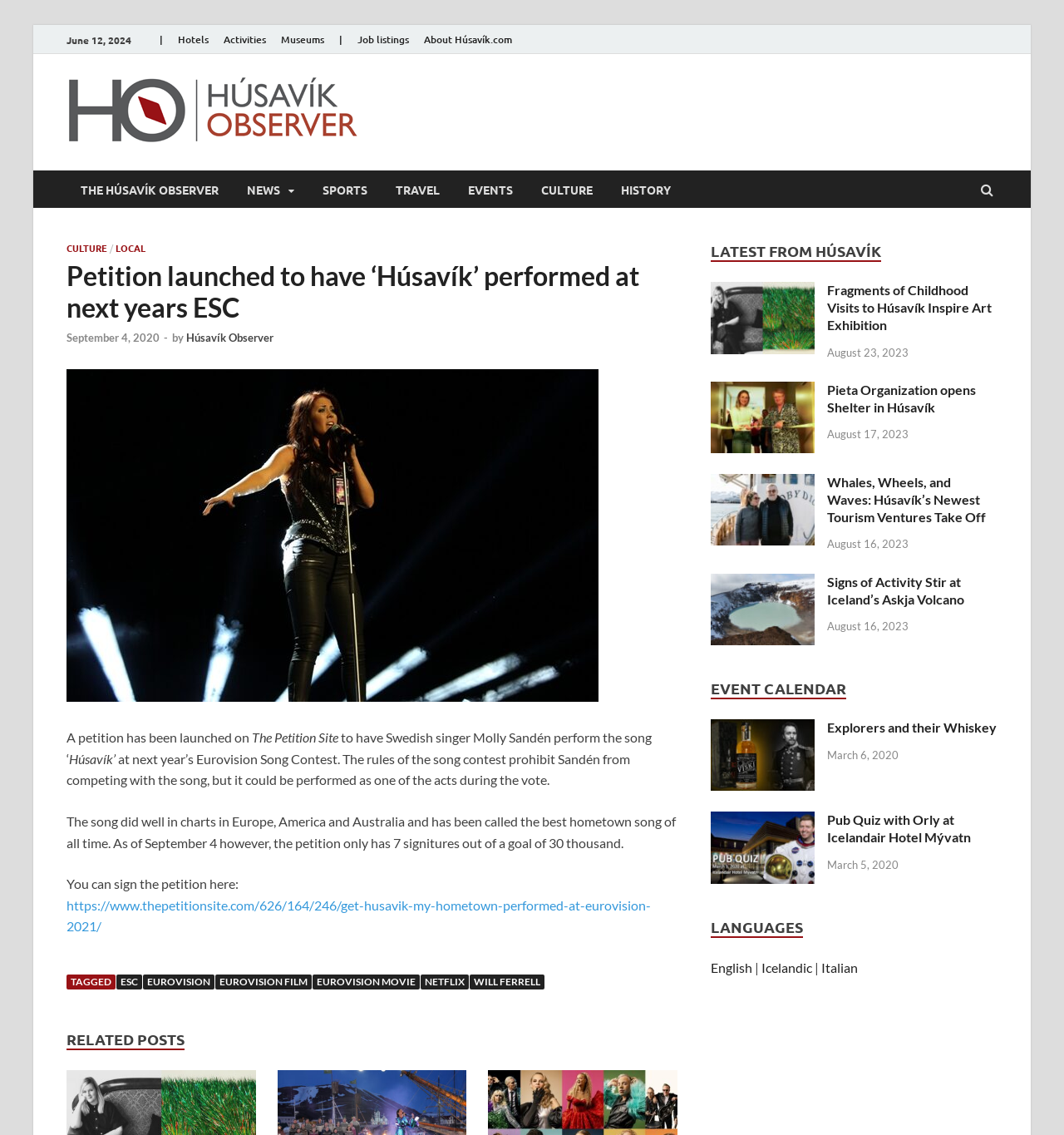Identify the text that serves as the heading for the webpage and generate it.

Petition launched to have ‘Húsavík’ performed at next years ESC